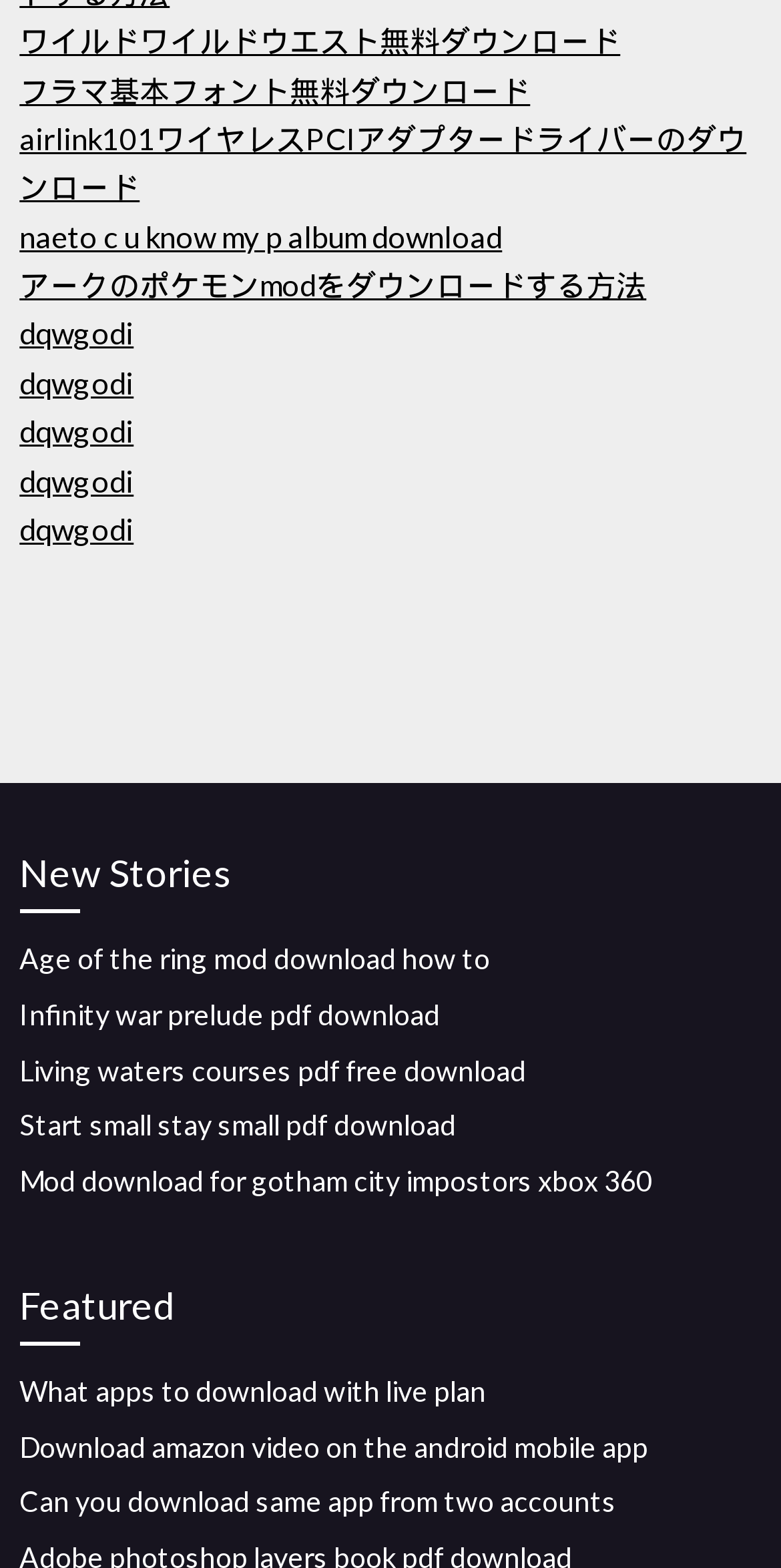Determine the bounding box coordinates for the area you should click to complete the following instruction: "Read New Stories".

[0.025, 0.538, 0.975, 0.583]